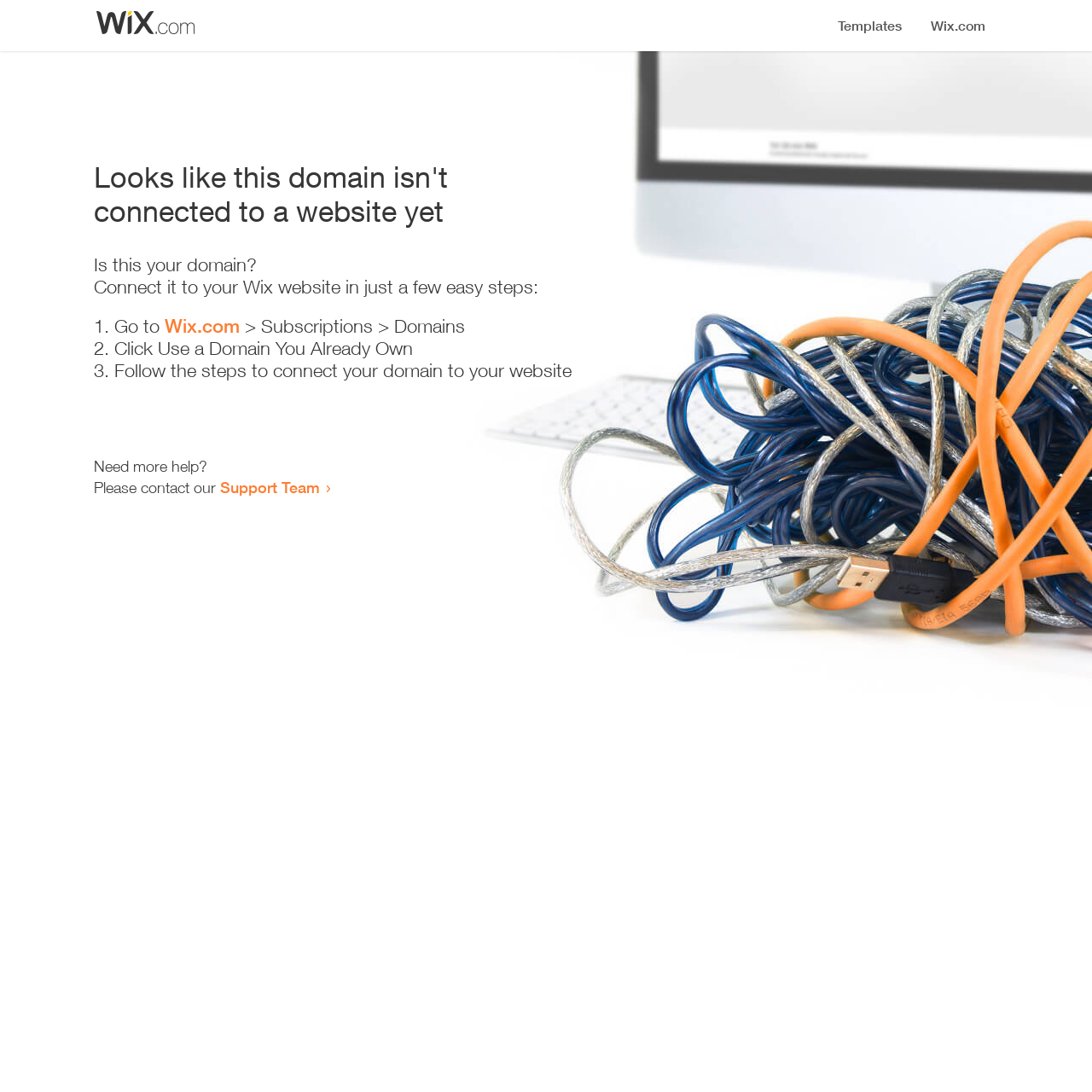How many steps are required to connect a domain to a website?
Look at the screenshot and provide an in-depth answer.

I counted the number of list markers on the webpage, which are '1.', '2.', and '3.', indicating that there are three steps to connect a domain to a website.